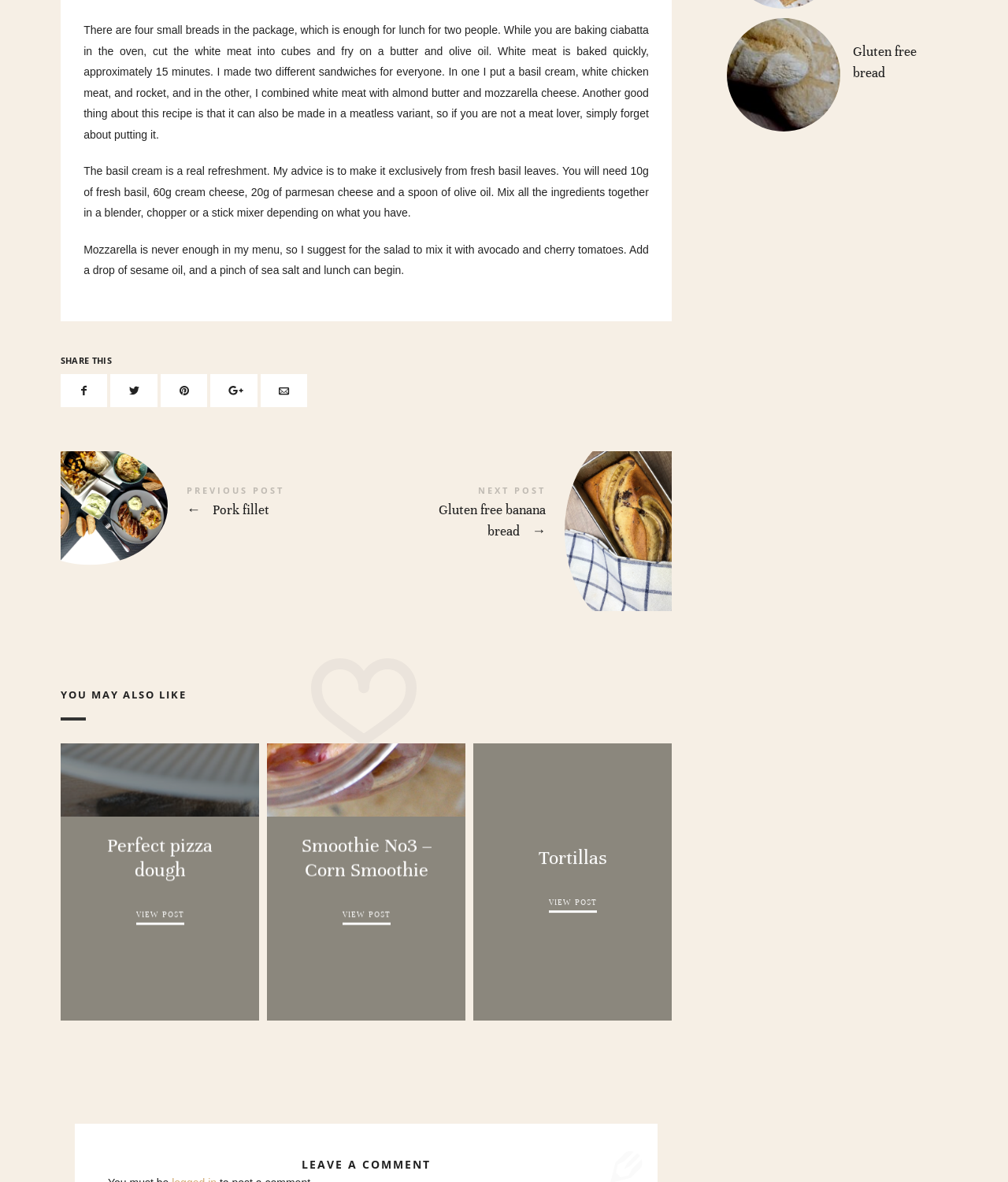Examine the screenshot and answer the question in as much detail as possible: How many social media links are available?

There are five social media links available, which are represented by icons. These links are located below the 'SHARE THIS' heading and are for sharing the content on different social media platforms.